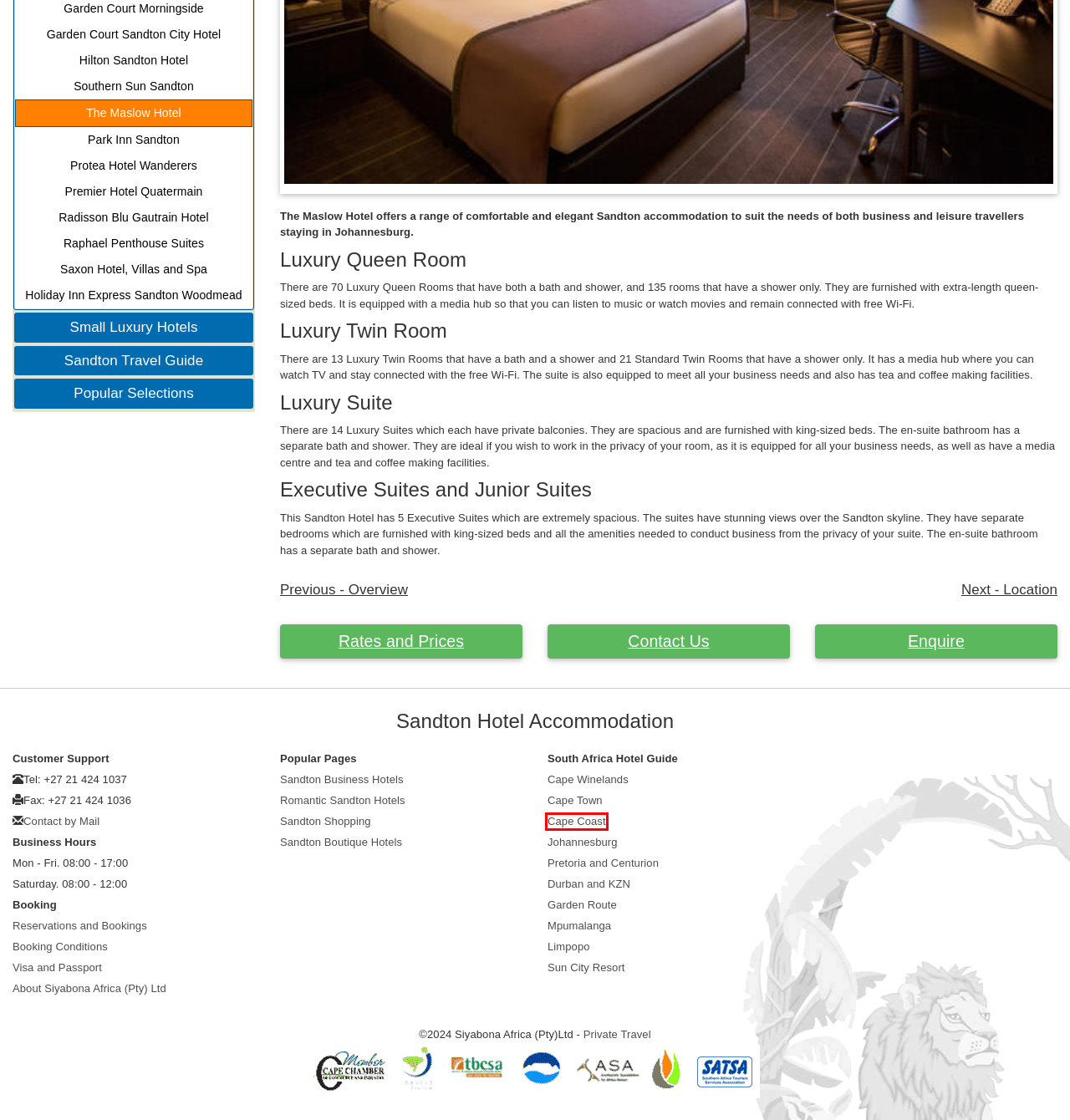Examine the screenshot of a webpage with a red bounding box around an element. Then, select the webpage description that best represents the new page after clicking the highlighted element. Here are the descriptions:
A. Price List - Hotel in Sandton - The Maslow Hotel - Johannesburg, South Africa Hotels
B. Cape Town Coast Hotels - False Bay & West Coast Accommodation
C. Siyabona Africa - Approved Memberships to Travel Regulatory Organizations
D. Terms and Conditions - Tours, Game Lodge and Hotel Accommodation
E. Johannesburg Hotels - Johannesburg Accommodation - Hotels in South Africa
F. Garden Route Hotel Guide - Garden Route Accommodation - South Africa Hotels
G. Cape Town Hotels - Cape Town Accommodation - South Africa Hotels
H. Mpumalanga Hotel Guide - Mpumalanga Resort Accommodation, South Africa

B